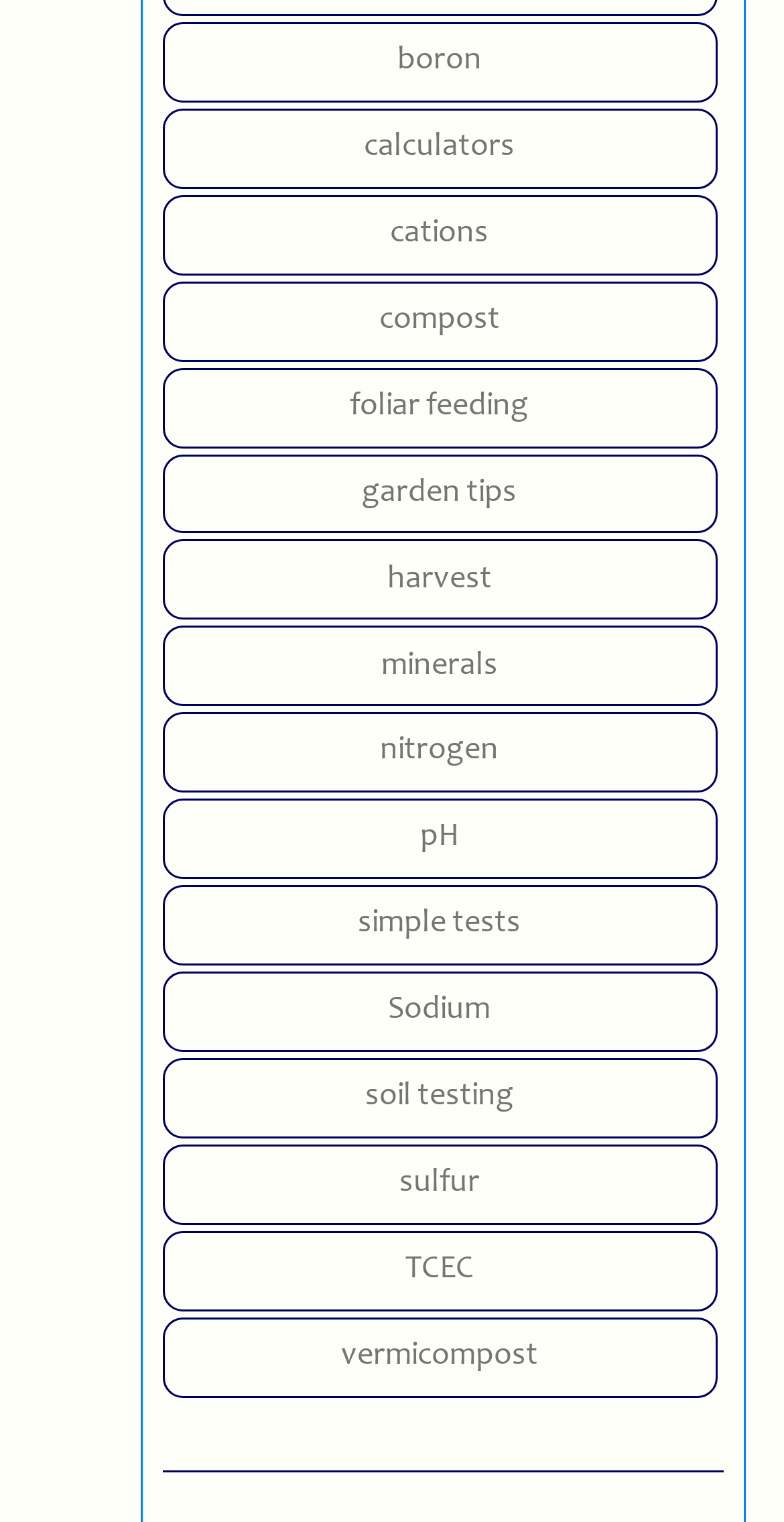Identify the bounding box coordinates for the region of the element that should be clicked to carry out the instruction: "explore vermicompost option". The bounding box coordinates should be four float numbers between 0 and 1, i.e., [left, top, right, bottom].

[0.206, 0.865, 0.914, 0.918]